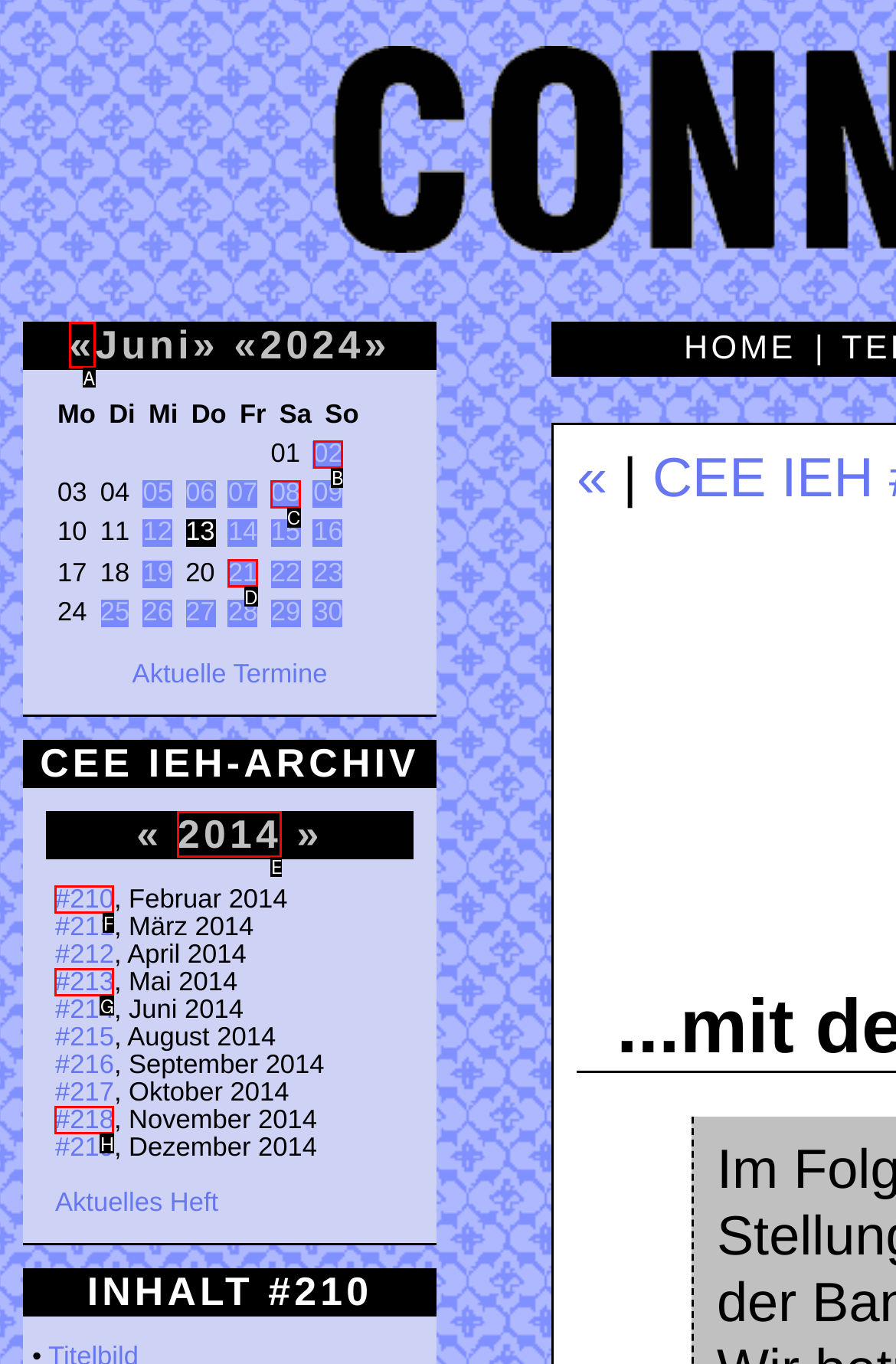Based on the task: go to previous page, which UI element should be clicked? Answer with the letter that corresponds to the correct option from the choices given.

A